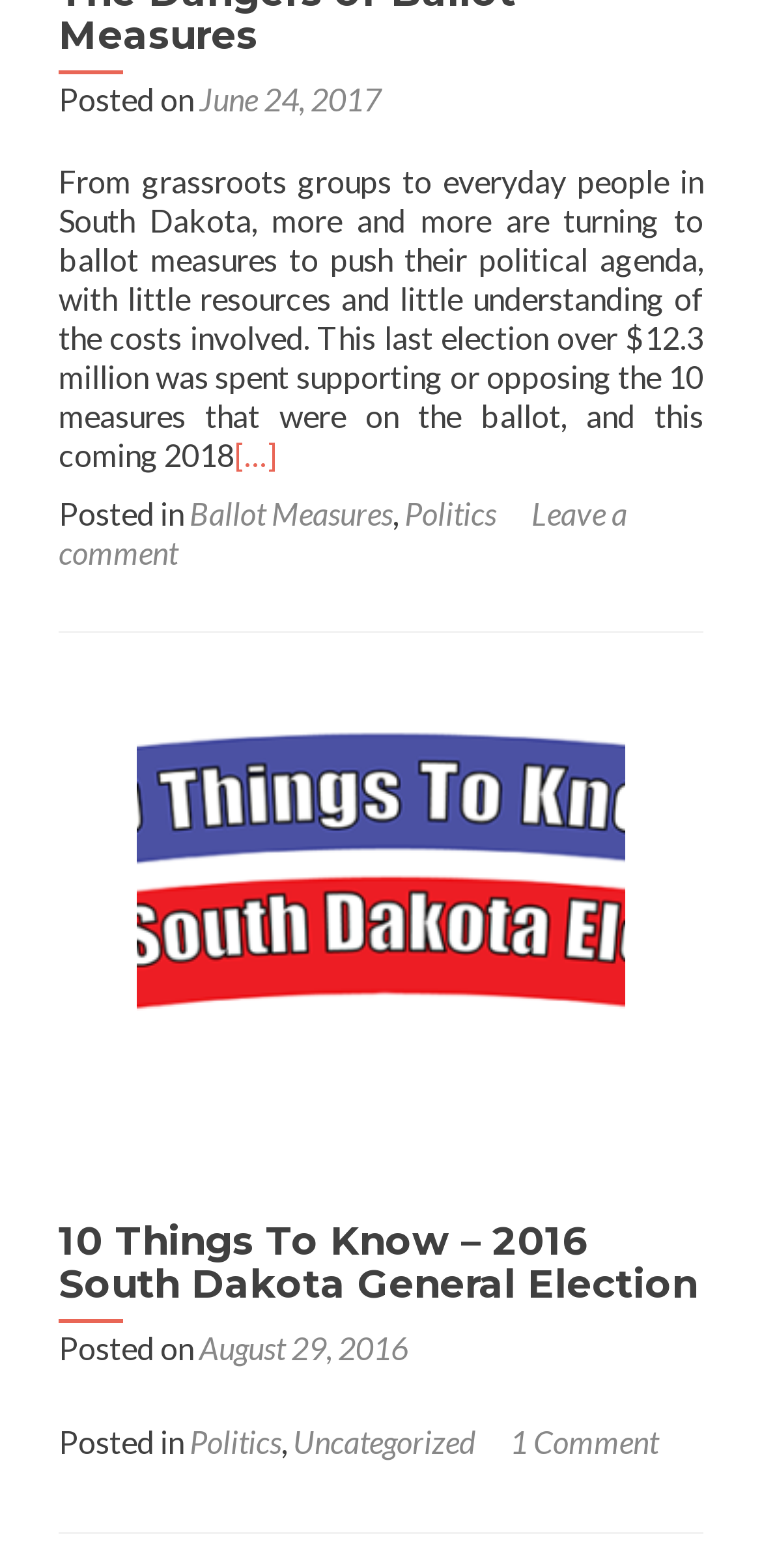Highlight the bounding box coordinates of the element you need to click to perform the following instruction: "View the article about ballot measures."

[0.077, 0.315, 0.515, 0.339]